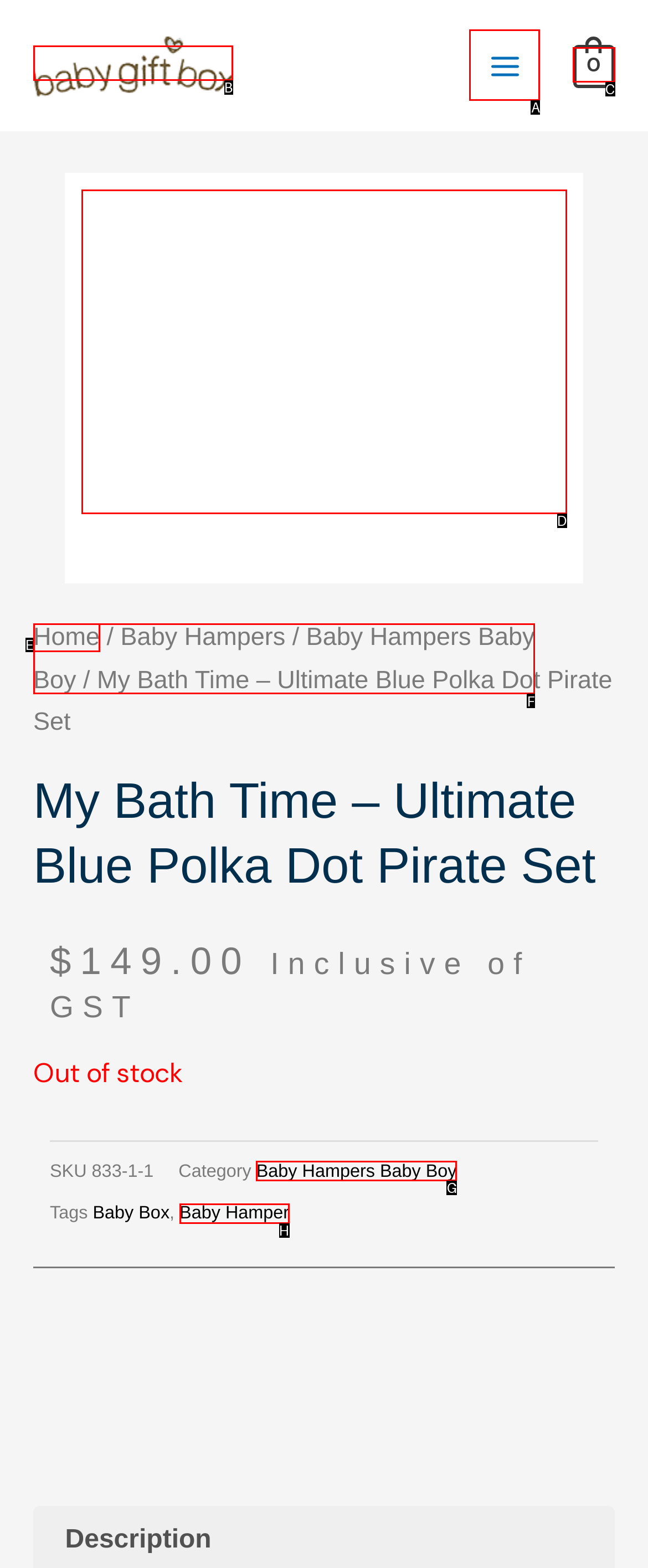Look at the highlighted elements in the screenshot and tell me which letter corresponds to the task: Click the 'MAIN MENU' button.

A